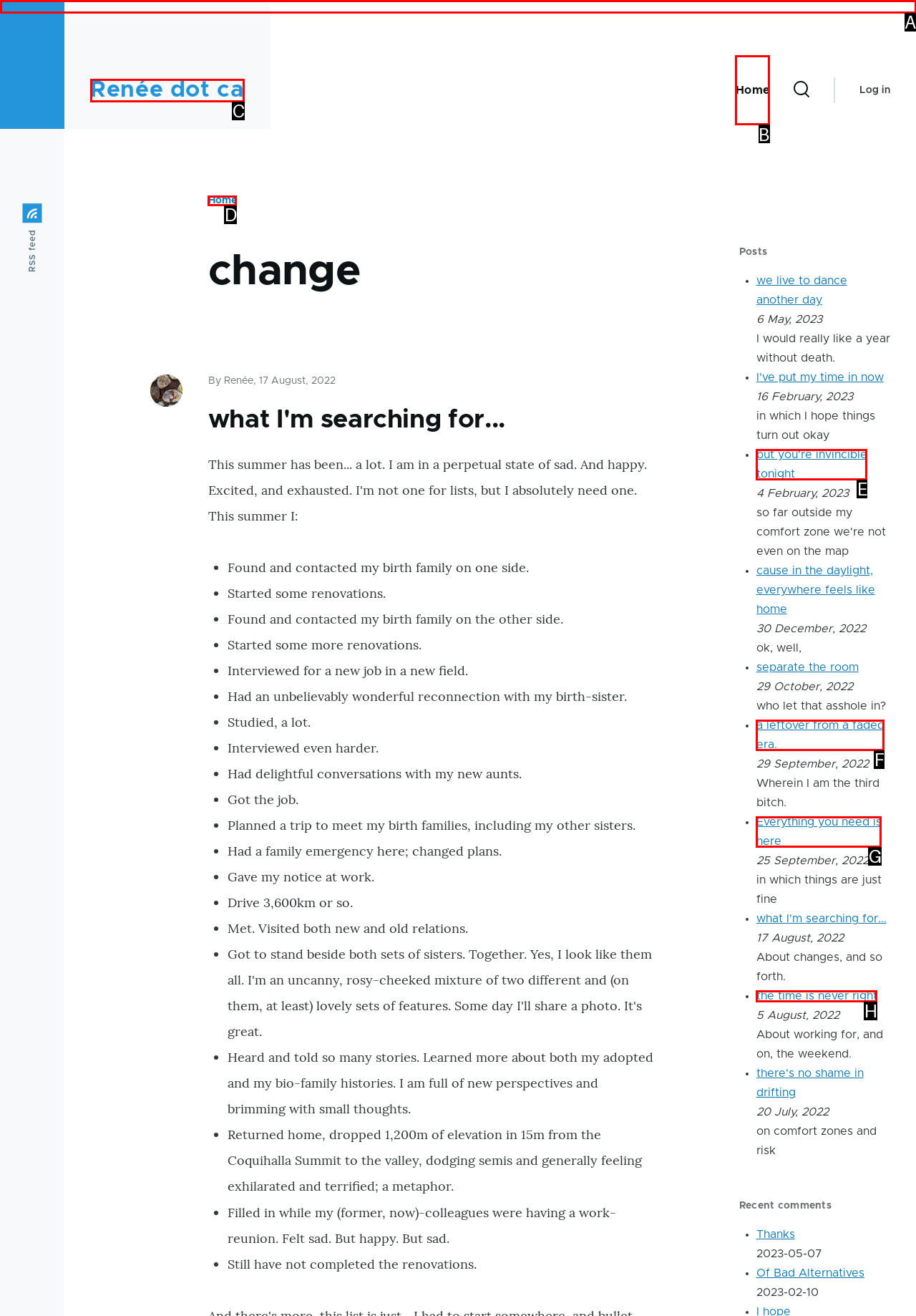Identify the letter of the correct UI element to fulfill the task: Click on the 'Home' link from the given options in the screenshot.

B